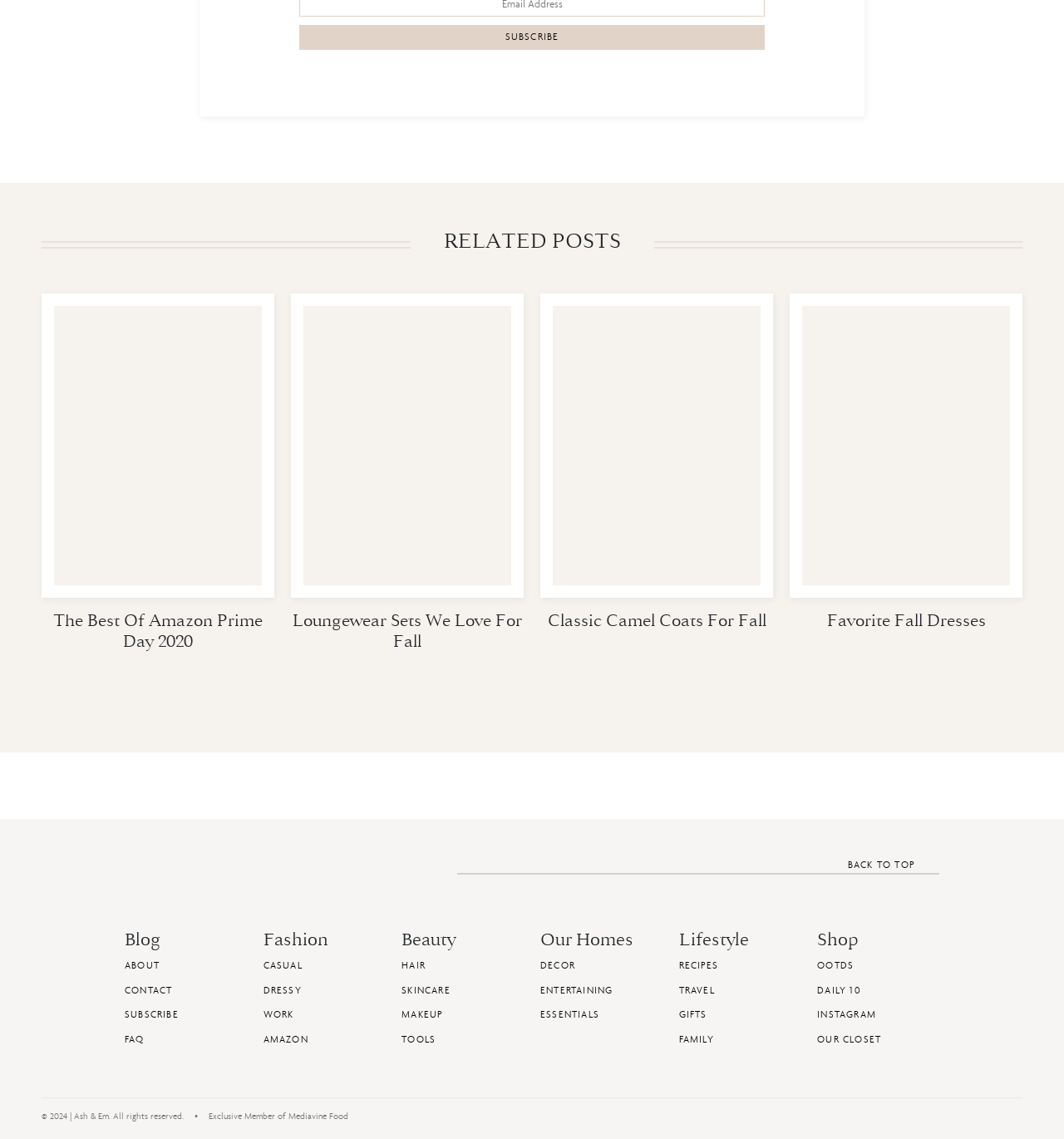Identify the bounding box coordinates for the UI element described by the following text: "View post". Provide the coordinates as four float numbers between 0 and 1, in the format [left, top, right, bottom].

[0.508, 0.258, 0.727, 0.536]